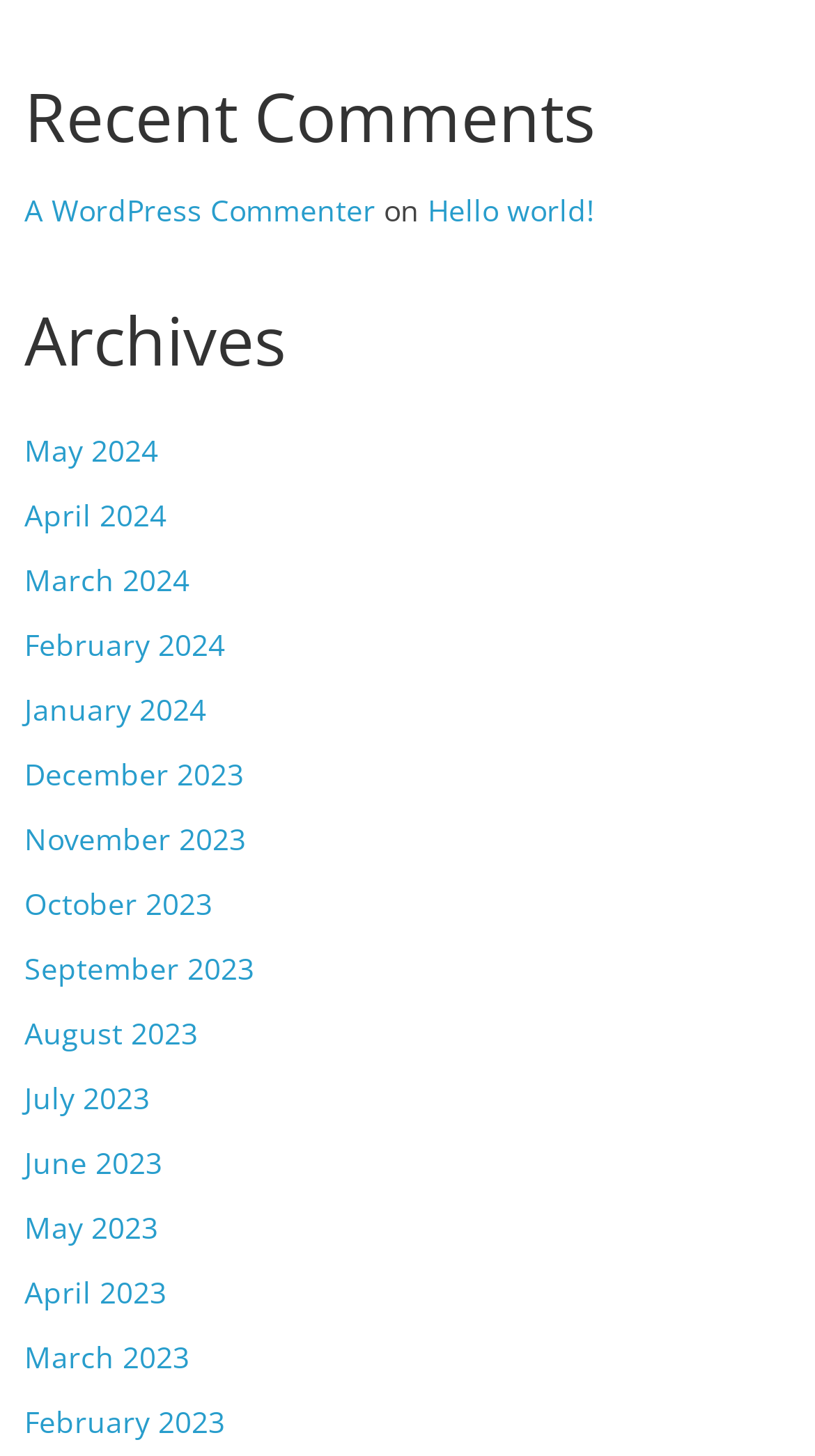Identify the bounding box coordinates of the section that should be clicked to achieve the task described: "check the comment by A WordPress Commenter".

[0.03, 0.131, 0.461, 0.158]